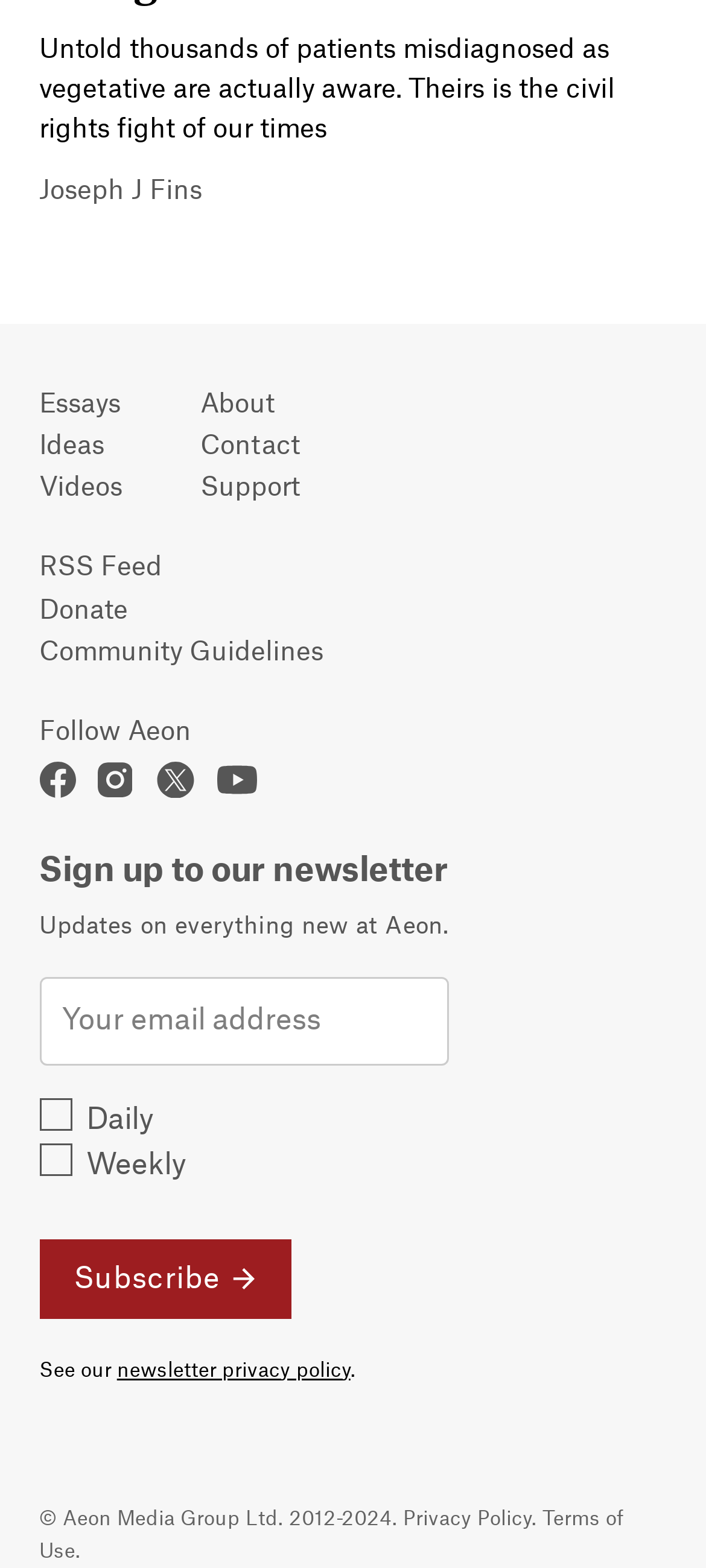How many links are available in the top section?
Using the image as a reference, give a one-word or short phrase answer.

6